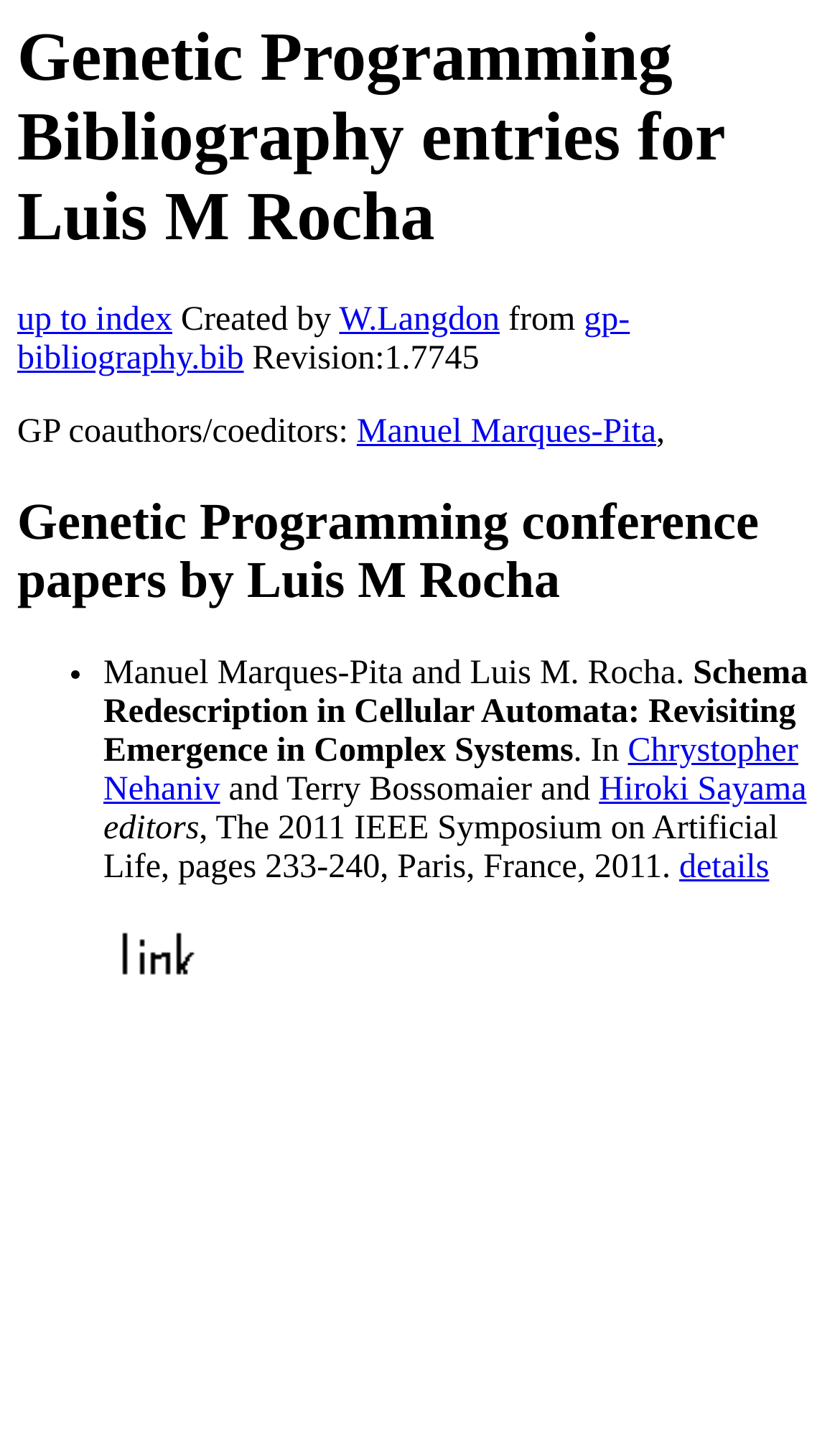Carefully observe the image and respond to the question with a detailed answer:
What is the name of the editor of the 2011 IEEE Symposium on Artificial Life?

I found the answer by looking at the details of the first conference paper, where it says 'In ... editors' followed by a link to 'Chrystopher Nehaniv', indicating that Chrystopher Nehaniv is one of the editors of the 2011 IEEE Symposium on Artificial Life.